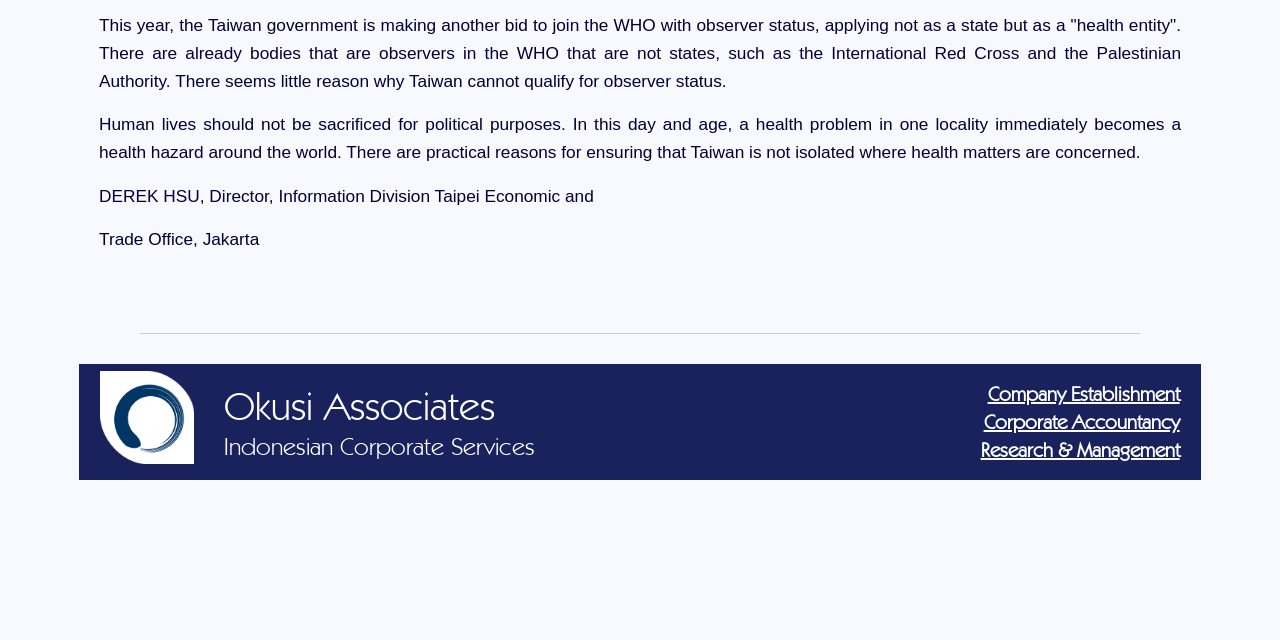Given the element description, predict the bounding box coordinates in the format (top-left x, top-left y, bottom-right x, bottom-right y). Make sure all values are between 0 and 1. Here is the element description: Research & Management

[0.766, 0.69, 0.922, 0.721]